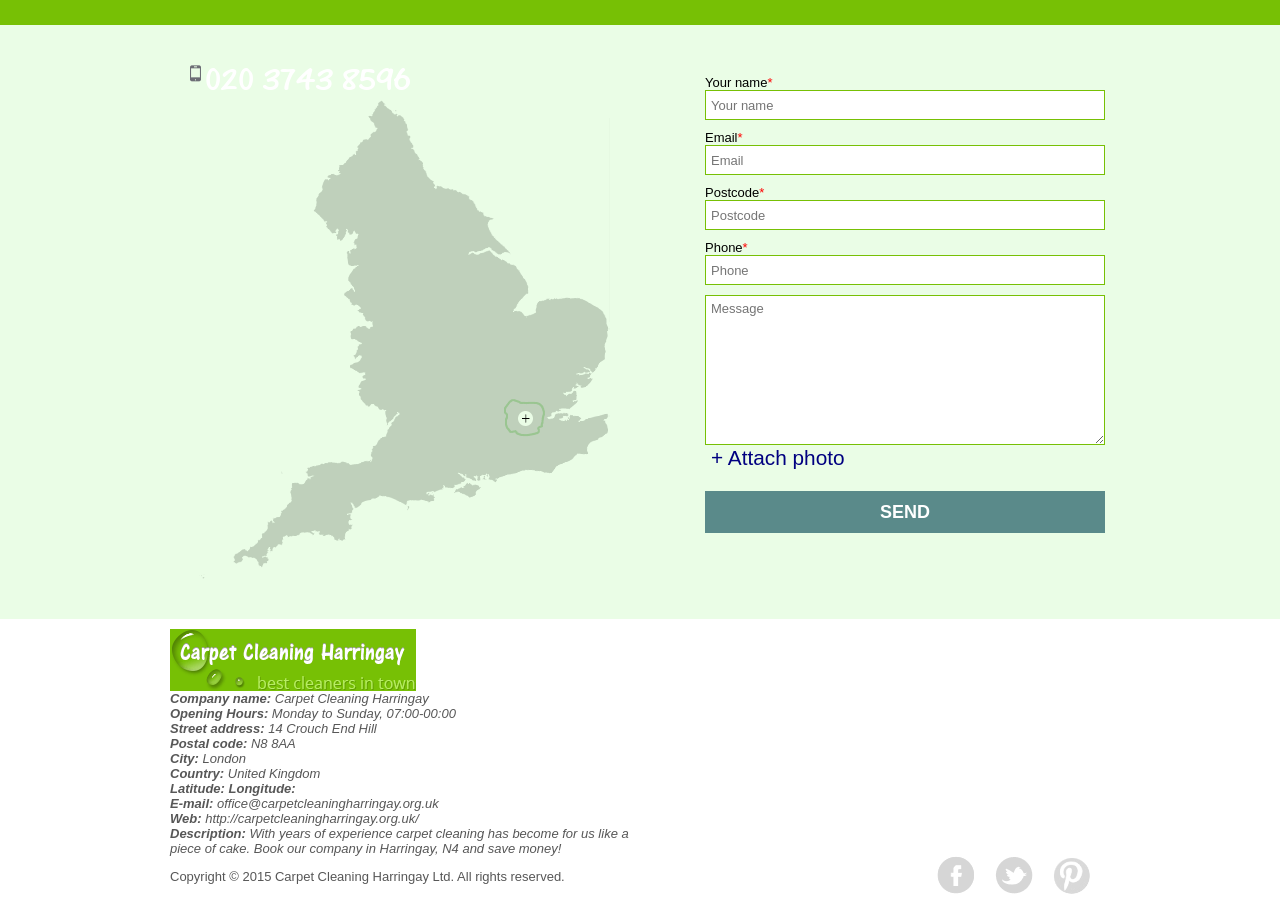Respond with a single word or phrase to the following question: What is the company name?

Carpet Cleaning Harringay Ltd.